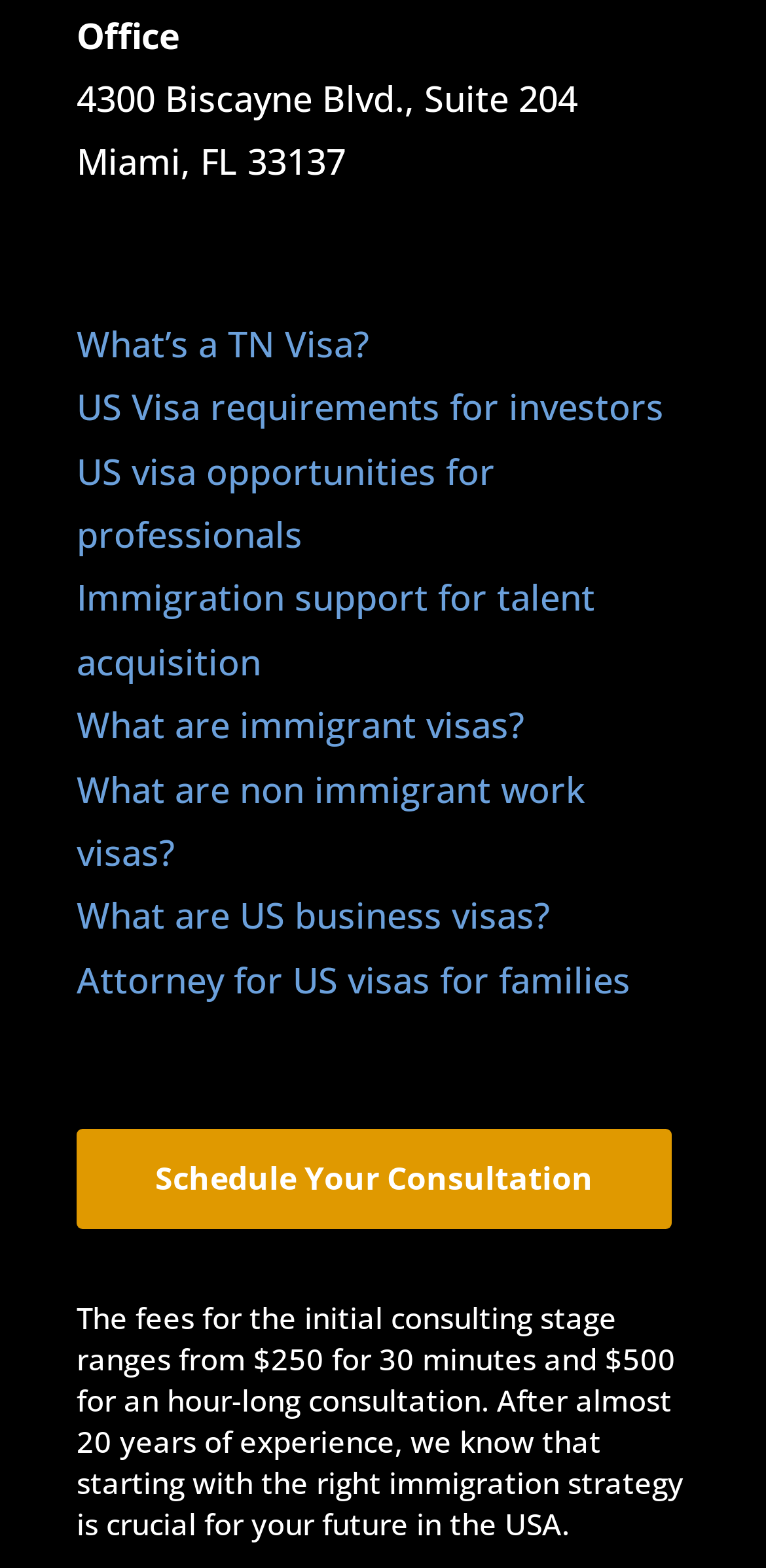Identify the bounding box coordinates for the region to click in order to carry out this instruction: "Explore immigration support for talent acquisition". Provide the coordinates using four float numbers between 0 and 1, formatted as [left, top, right, bottom].

[0.1, 0.366, 0.777, 0.437]